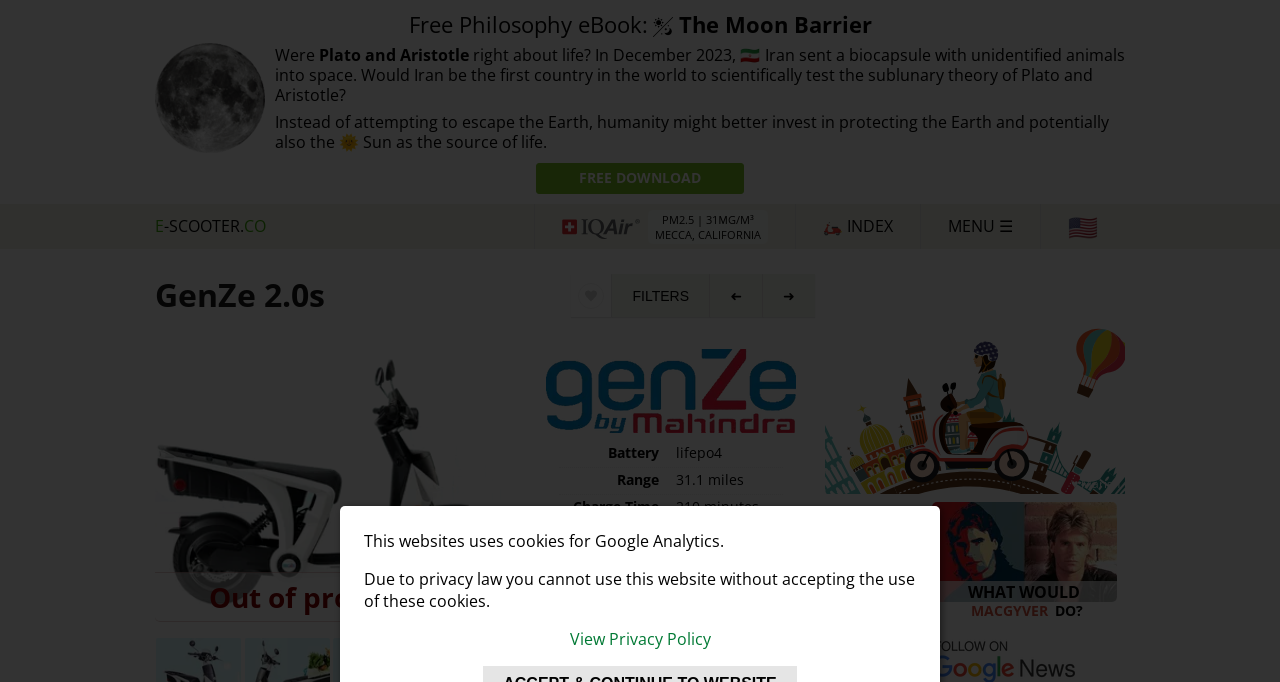Look at the image and write a detailed answer to the question: 
What is the price of the scooter?

The price of the scooter can be found in the static text element with the text '$3,699.00' which is located in the specifications section of the webpage.